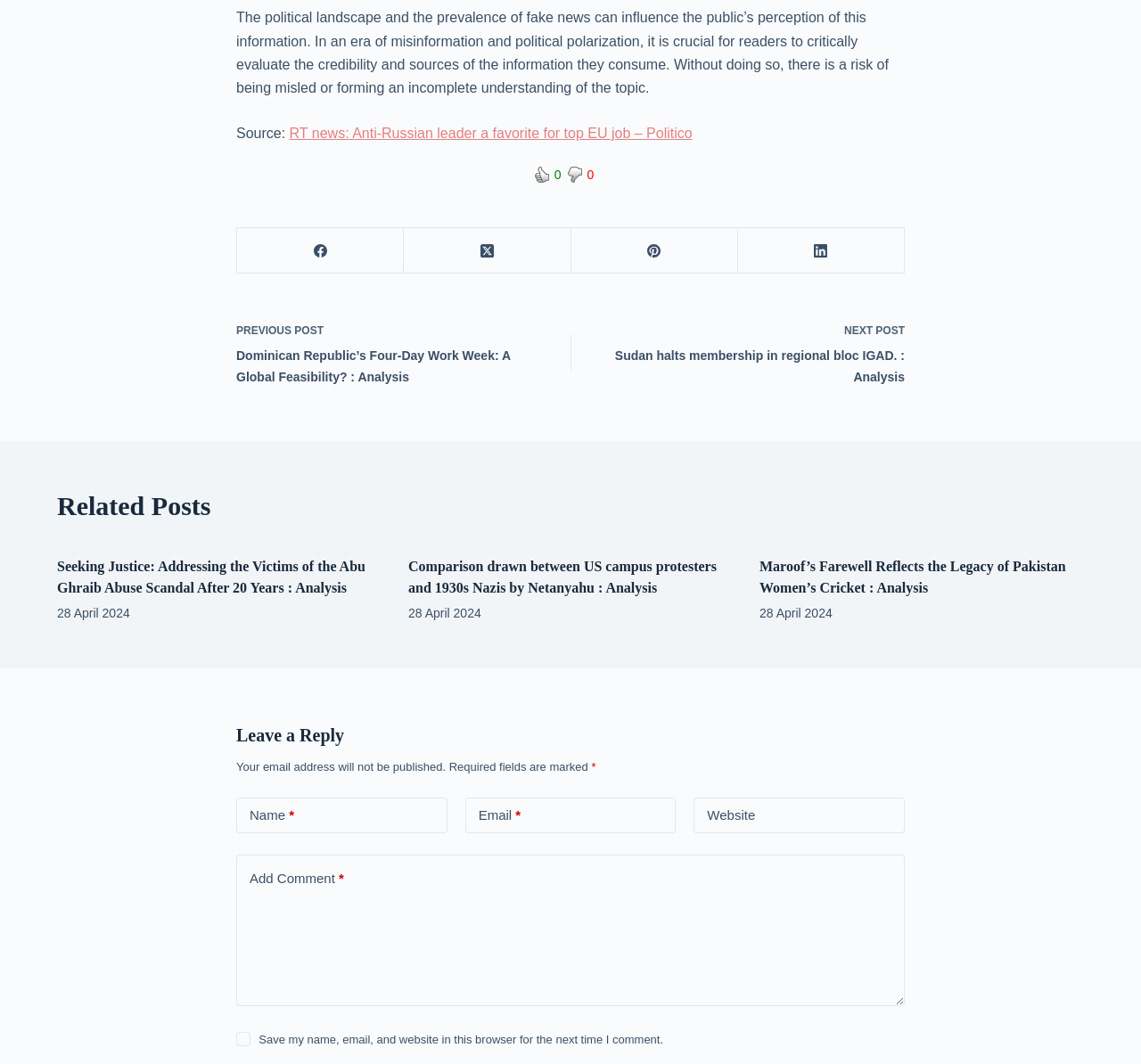Determine the bounding box coordinates of the clickable element to achieve the following action: 'Click the 'Add Comment' button'. Provide the coordinates as four float values between 0 and 1, formatted as [left, top, right, bottom].

[0.207, 0.803, 0.793, 0.946]